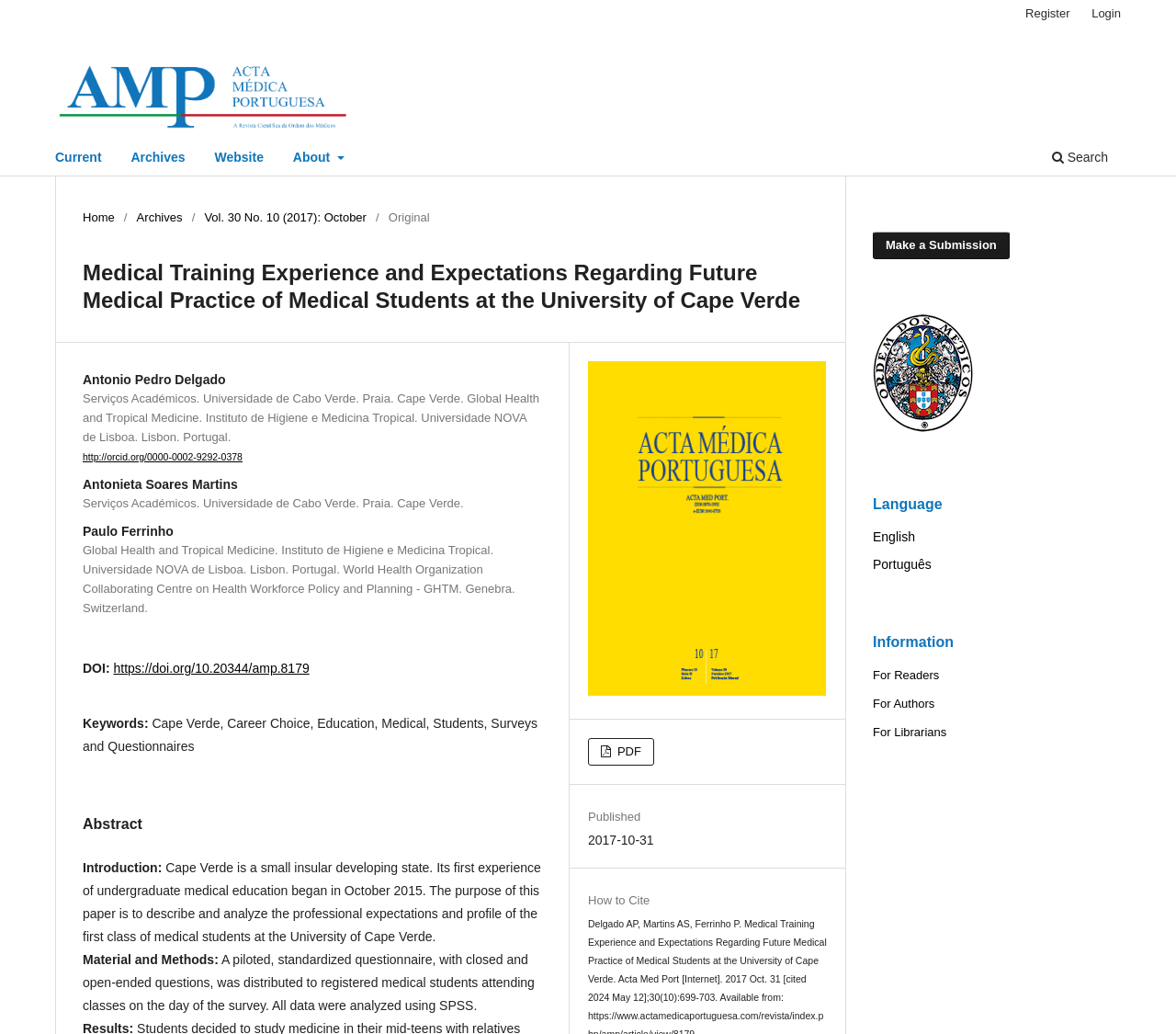How many links are there in the navigation section? Based on the screenshot, please respond with a single word or phrase.

5